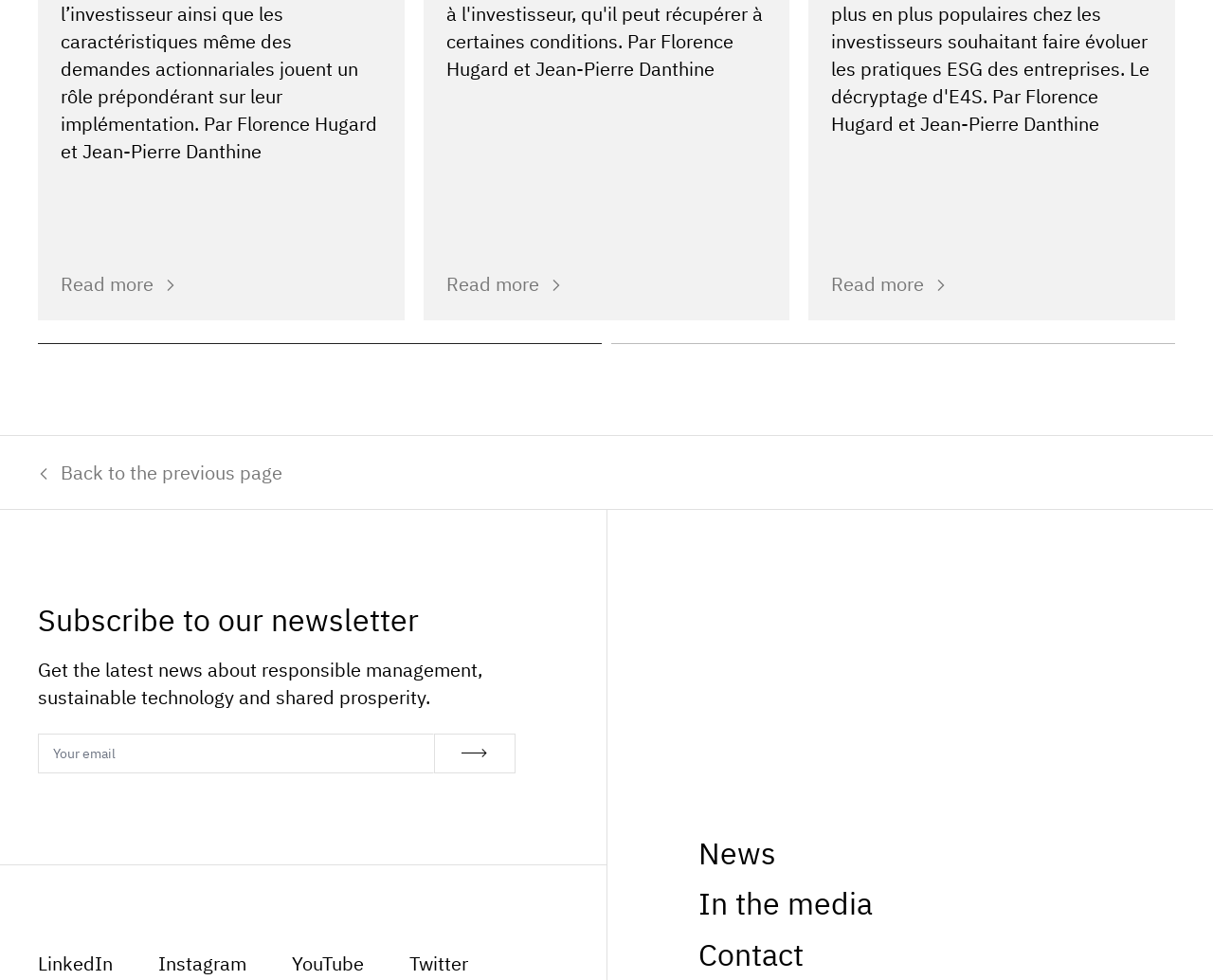Locate the bounding box coordinates of the clickable part needed for the task: "Check 'Contact Me'".

None